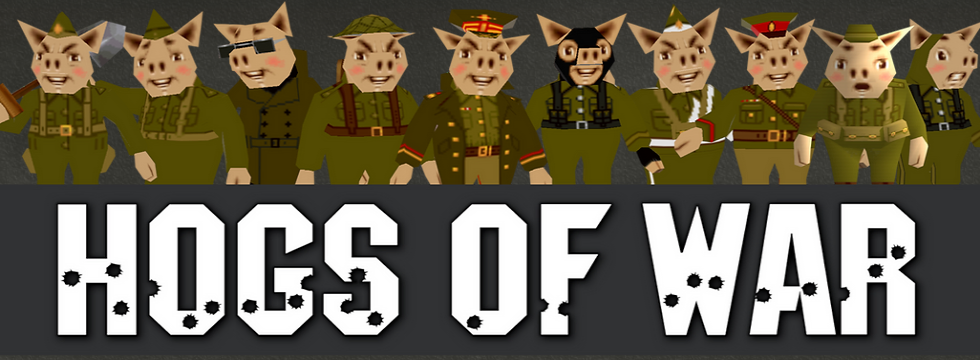What is the color of the background?
Please describe in detail the information shown in the image to answer the question.

The background of the image is dark, which enhances the visibility of the characters and the title beneath them. This dark background provides a contrast to the colorful and playful pig characters, making them stand out.